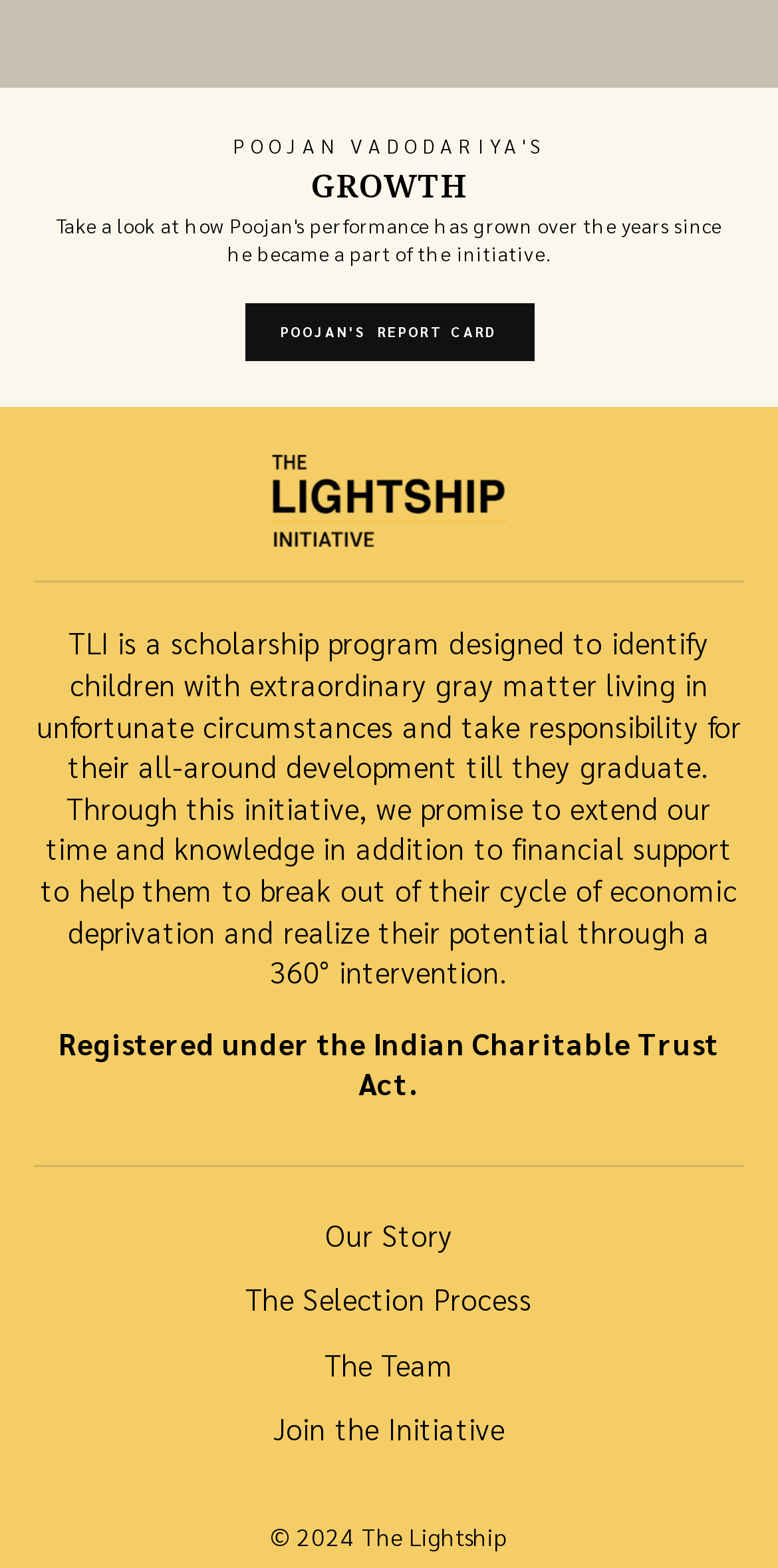Given the webpage screenshot and the description, determine the bounding box coordinates (top-left x, top-left y, bottom-right x, bottom-right y) that define the location of the UI element matching this description: The Team

[0.417, 0.852, 0.583, 0.888]